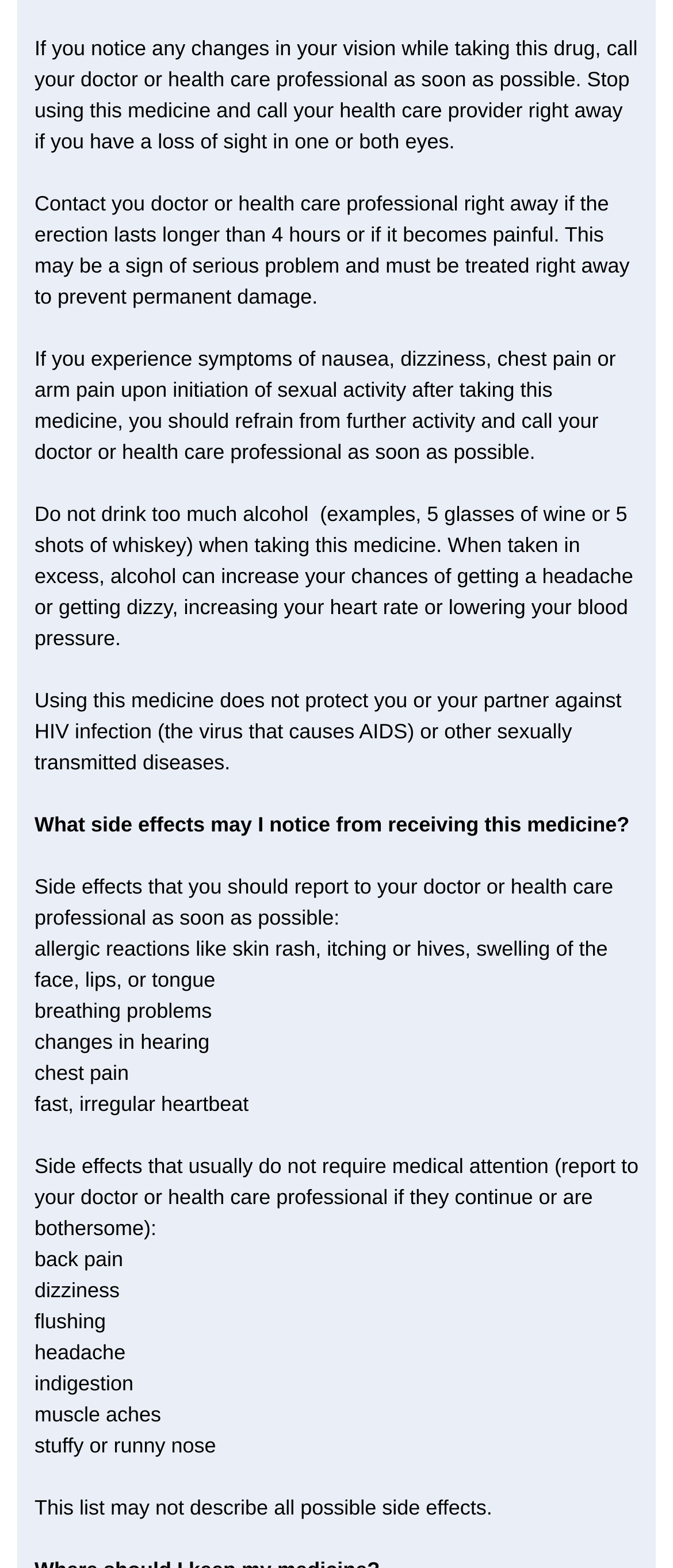Please determine the bounding box coordinates of the element's region to click for the following instruction: "click Policy".

[0.0, 0.567, 1.0, 0.608]